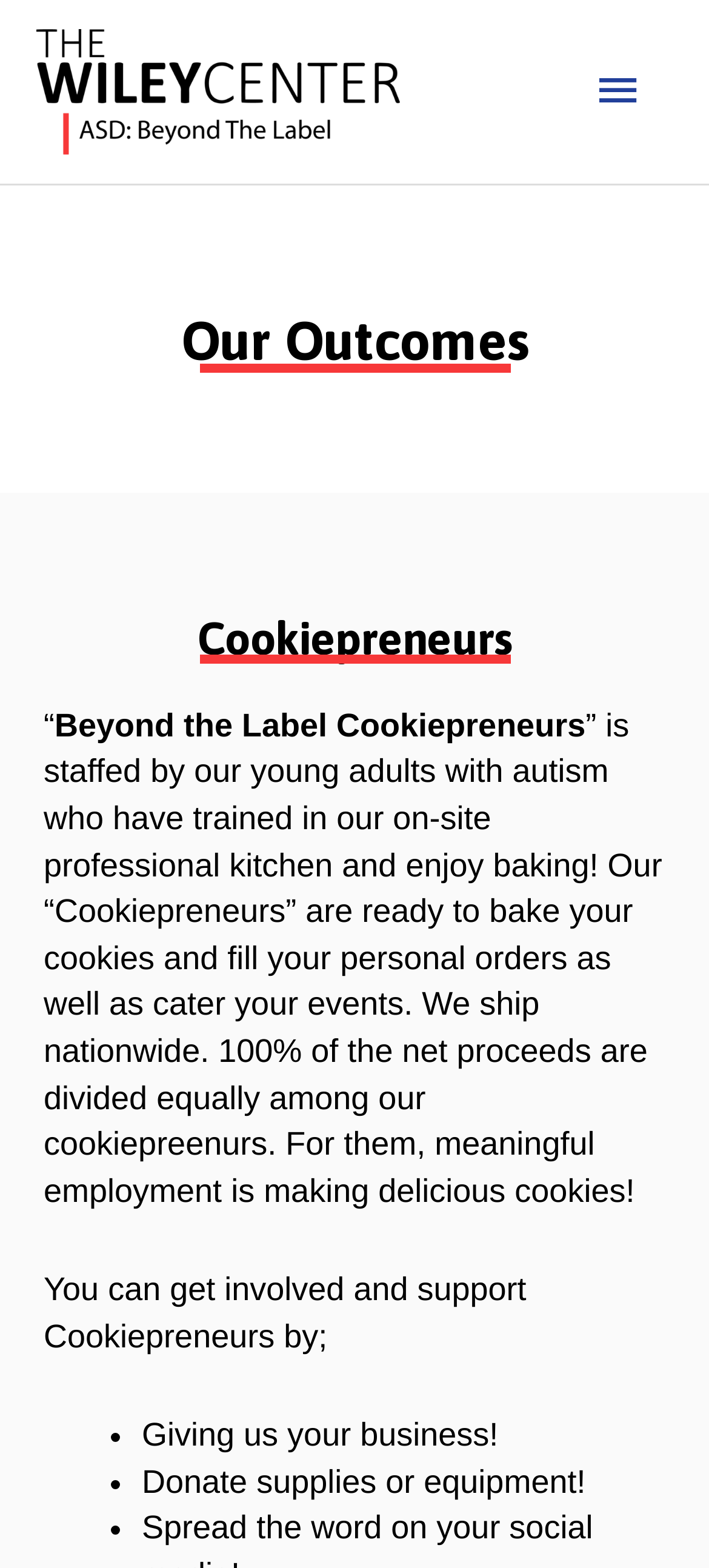Please answer the following question as detailed as possible based on the image: 
How can you support Cookiepreneurs?

The text mentions three ways to support Cookiepreneurs: giving them your business, donating supplies or equipment, and other ways not specified.